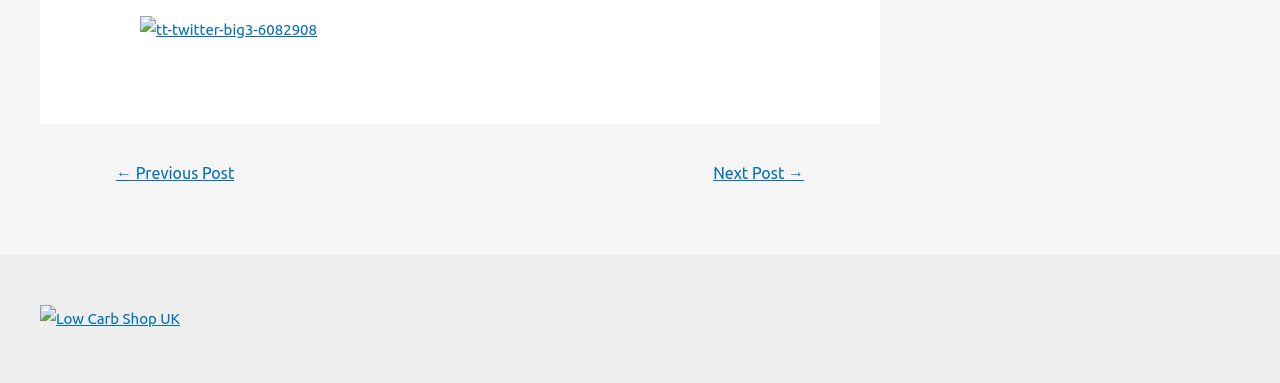What is the purpose of the footer widget?
Based on the screenshot, provide your answer in one word or phrase.

Displaying a link